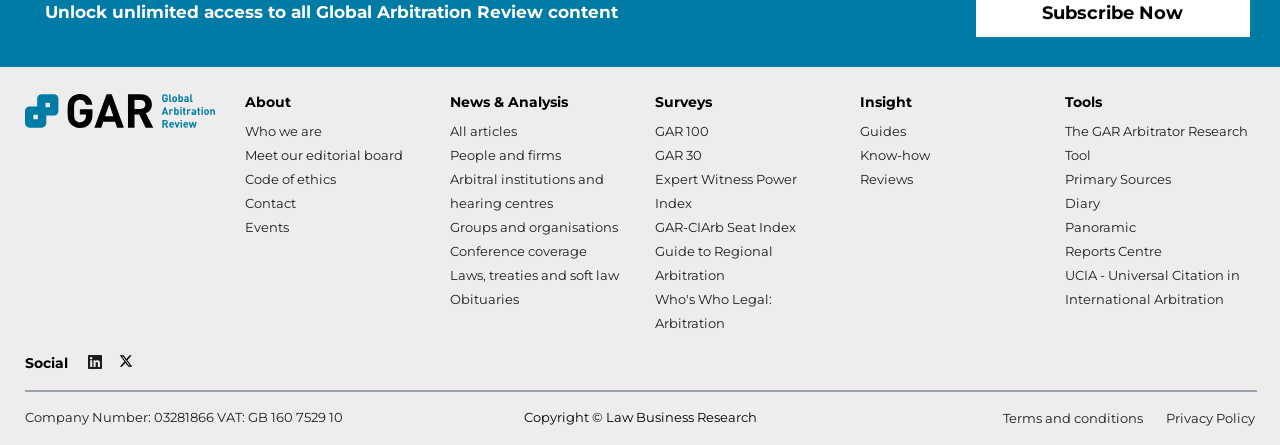Pinpoint the bounding box coordinates for the area that should be clicked to perform the following instruction: "Go to 'Events'".

[0.191, 0.492, 0.226, 0.528]